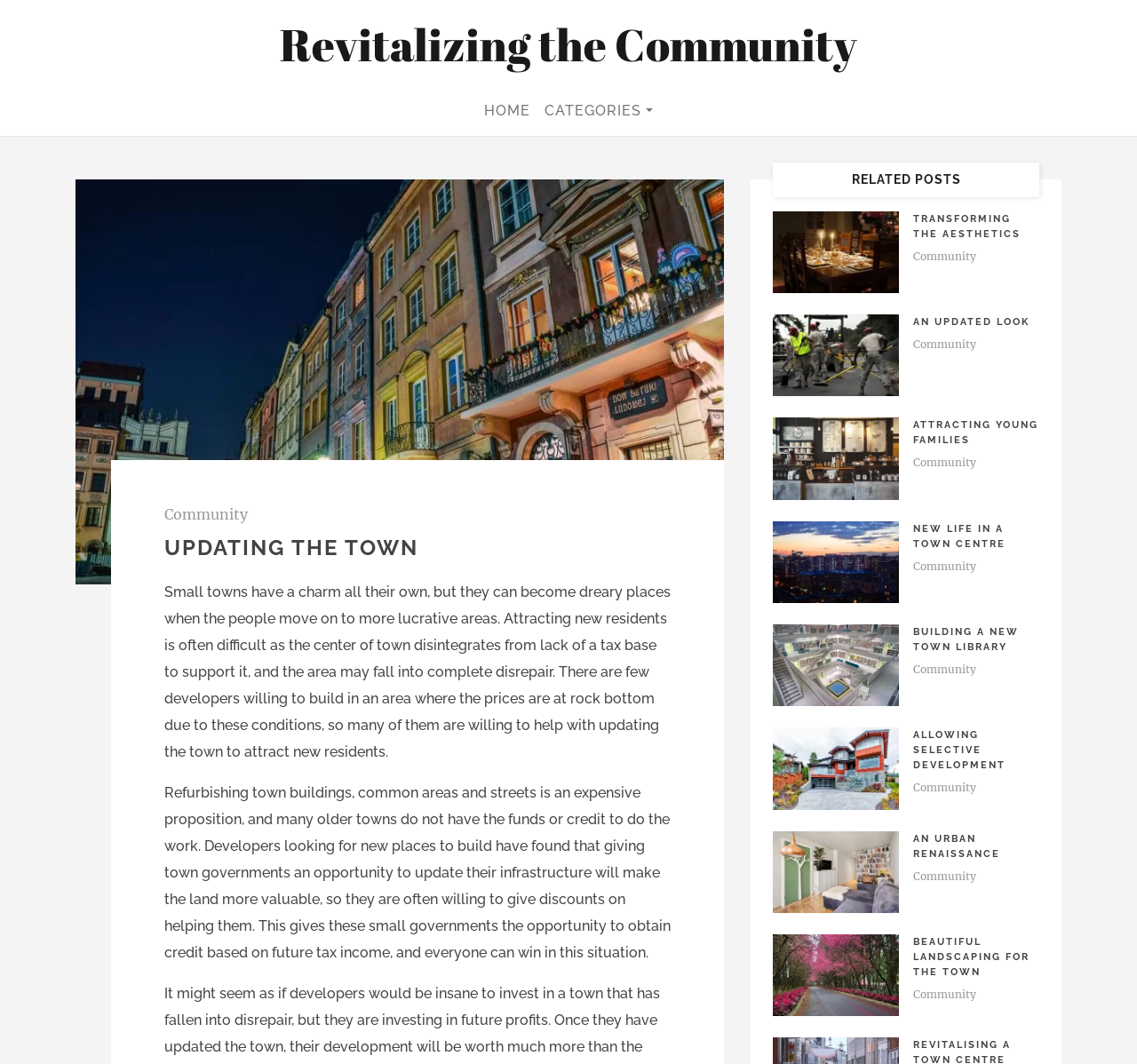Locate the bounding box coordinates of the clickable part needed for the task: "Click on the 'Revitalizing the Community' link".

[0.246, 0.007, 0.754, 0.078]